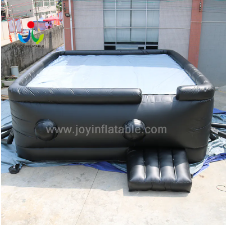How many cylindrical attachments are on the sides of the air bag?
Please provide a single word or phrase in response based on the screenshot.

Two